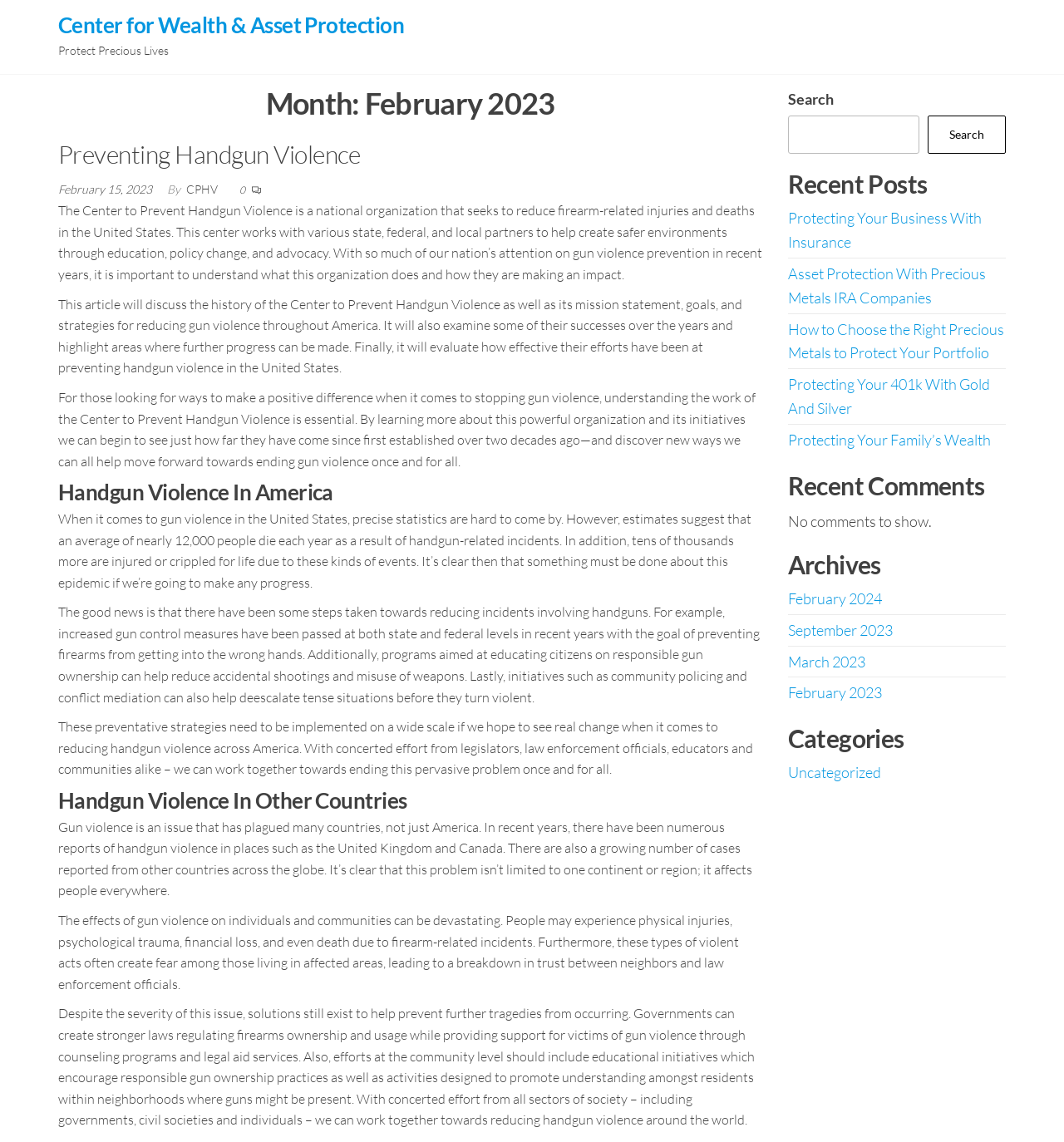Please identify the bounding box coordinates of the area I need to click to accomplish the following instruction: "Explore album GRASS CATCHING THE WIND".

None